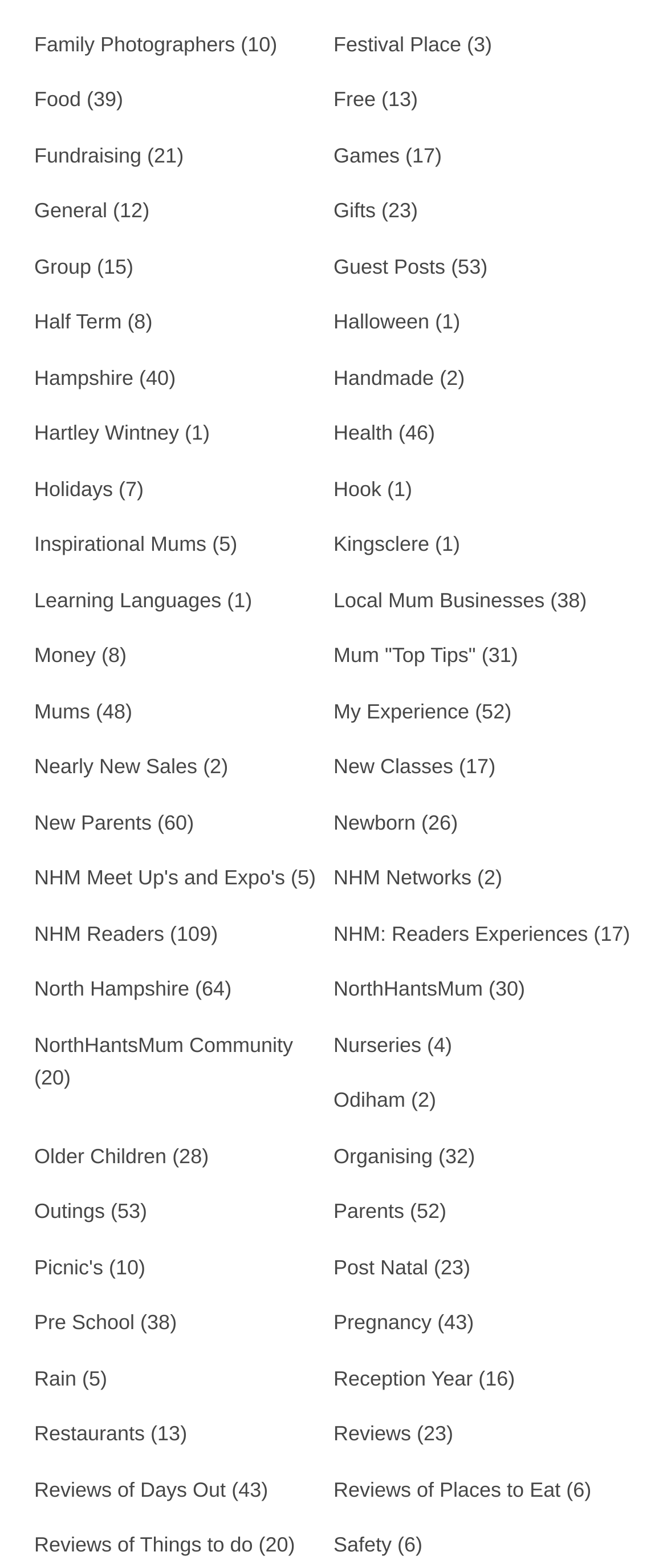Pinpoint the bounding box coordinates of the clickable element to carry out the following instruction: "Learn about Inspirational Mums."

[0.051, 0.34, 0.31, 0.355]